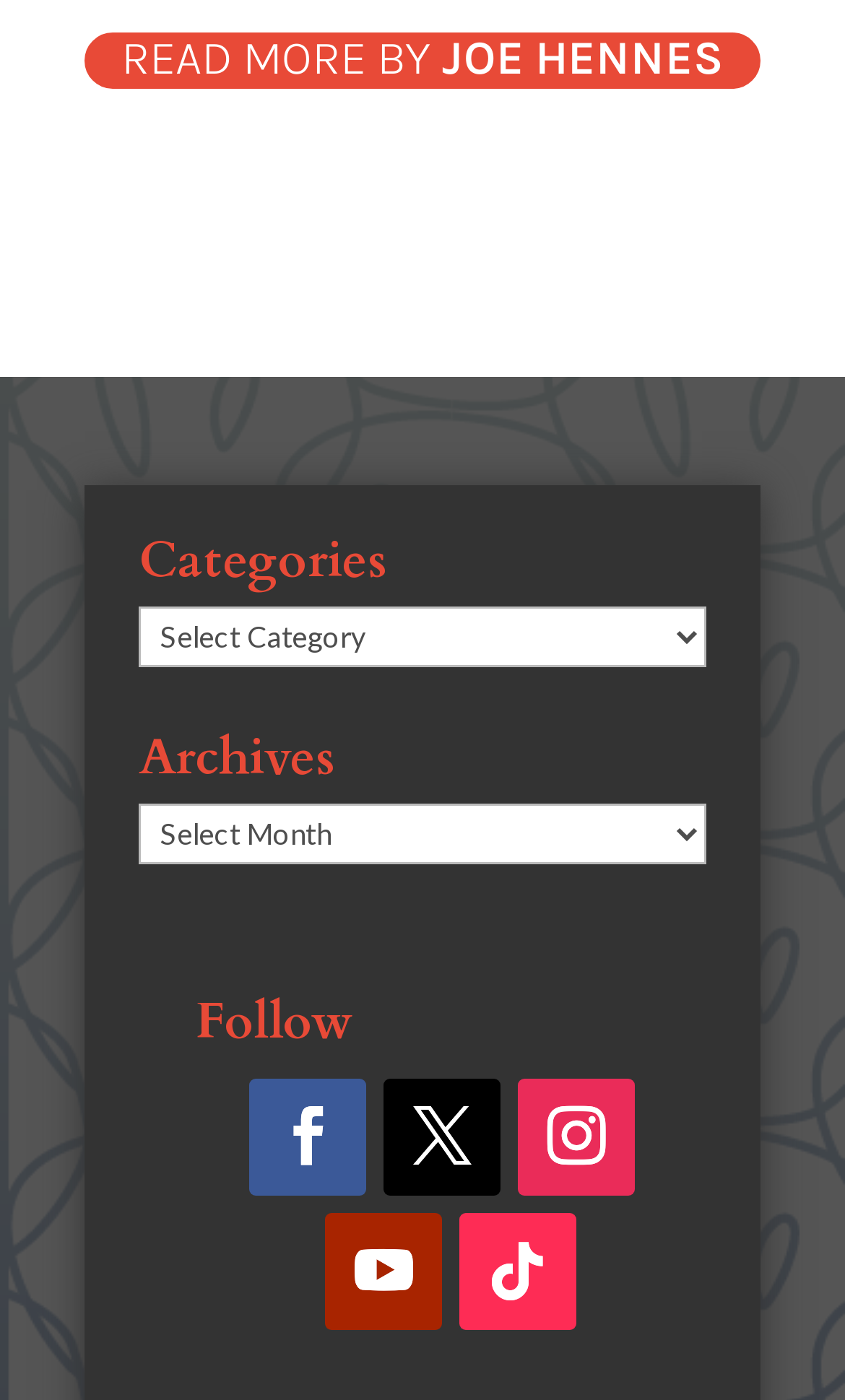Extract the bounding box coordinates for the described element: "Joe Hennes". The coordinates should be represented as four float numbers between 0 and 1: [left, top, right, bottom].

[0.523, 0.022, 0.856, 0.062]